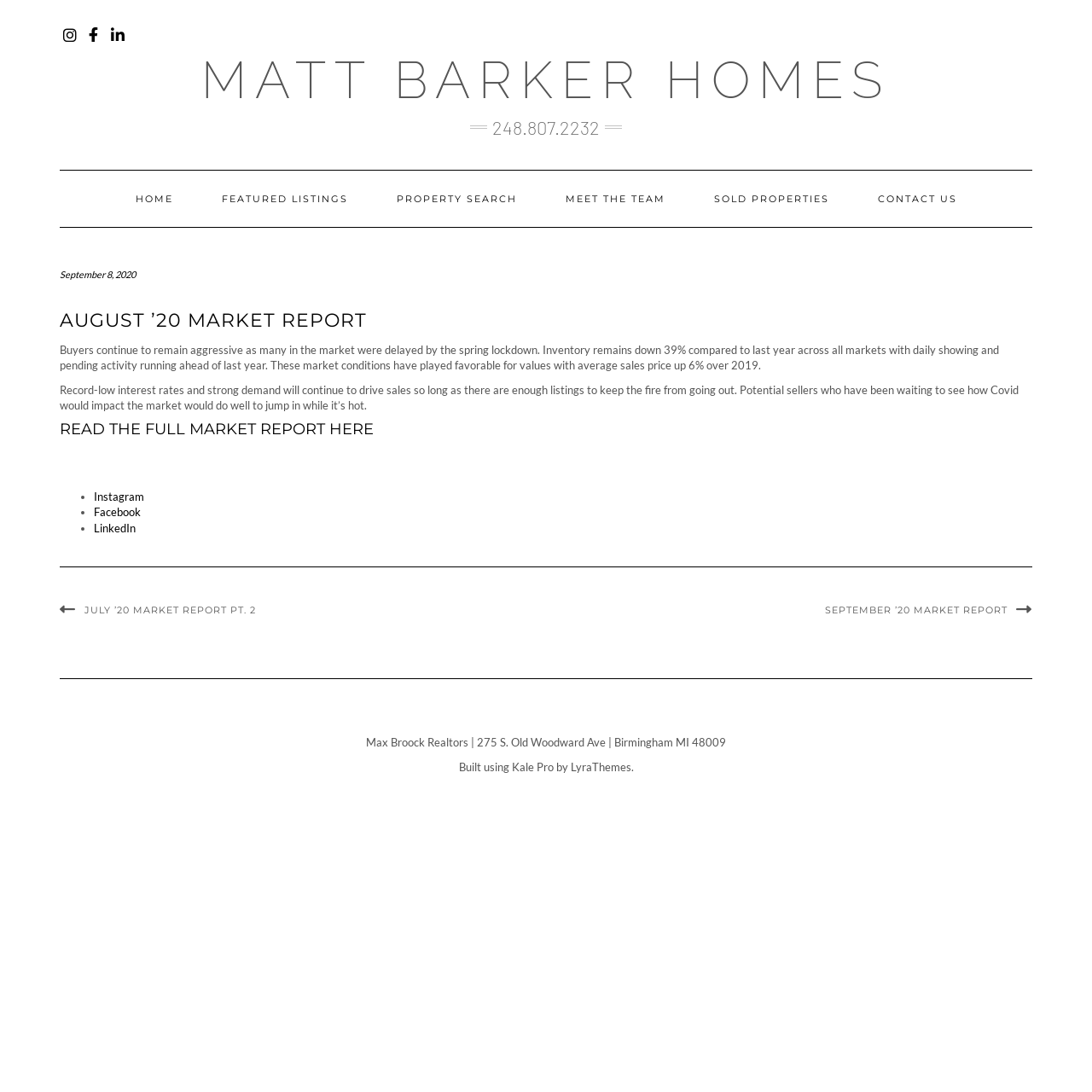Can you find and provide the title of the webpage?

AUGUST ’20 MARKET REPORT